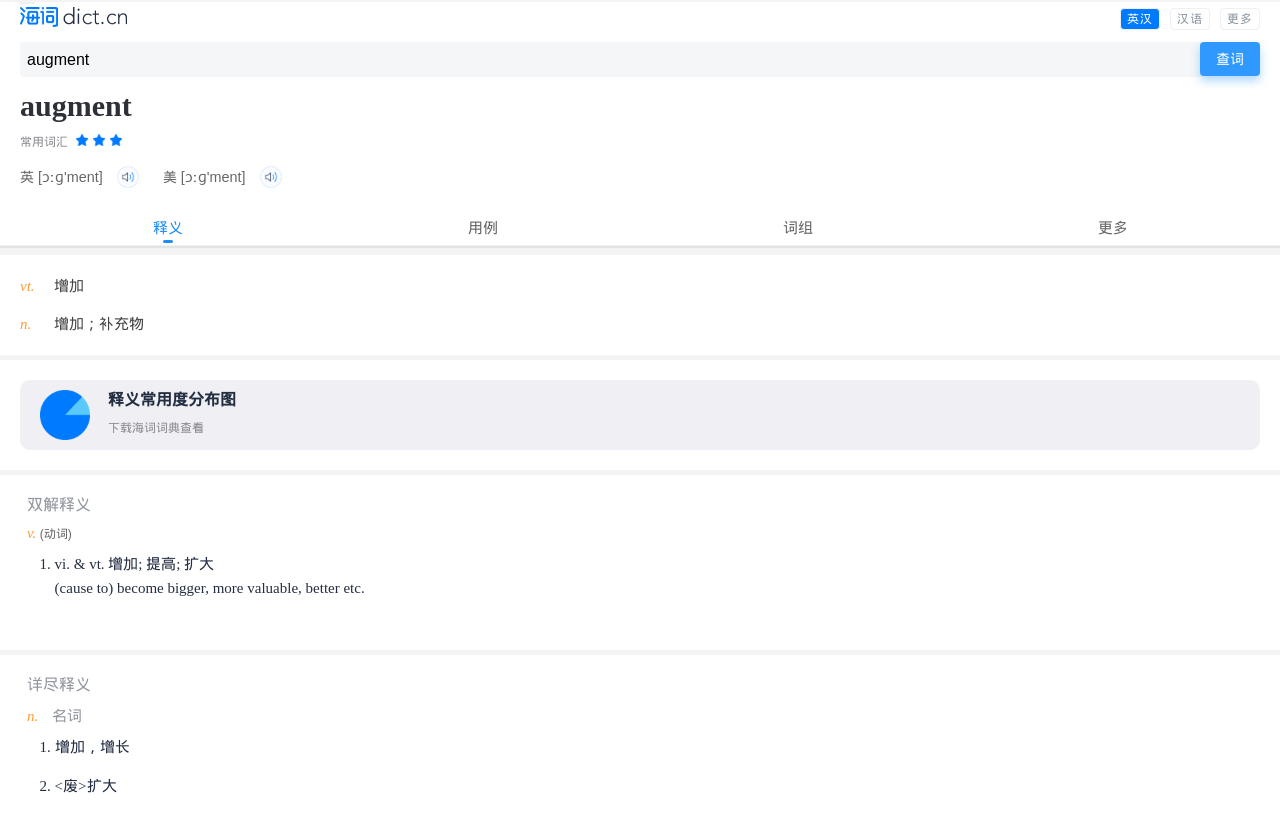Locate the bounding box coordinates of the element that should be clicked to fulfill the instruction: "go to English-Chinese dictionary".

[0.875, 0.01, 0.906, 0.037]